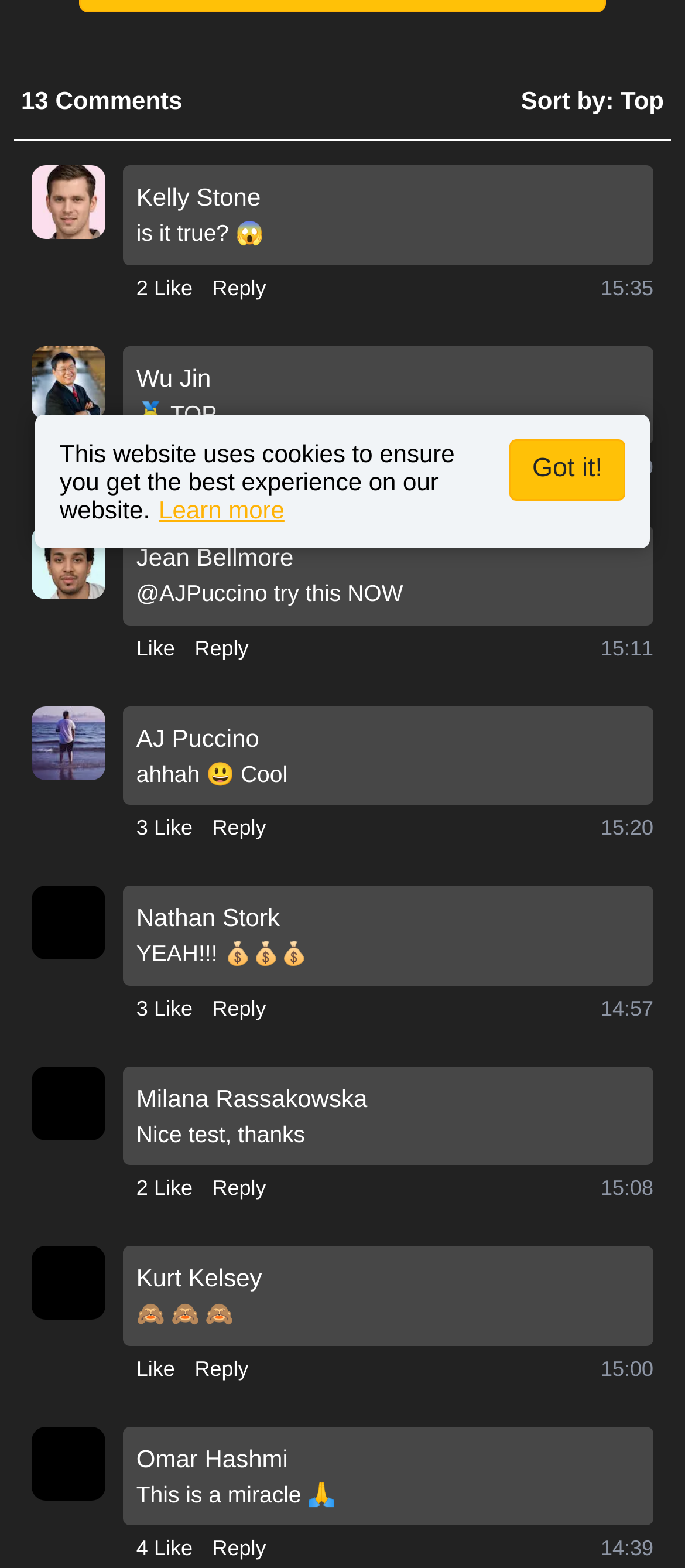Given the description "Reply", determine the bounding box of the corresponding UI element.

[0.284, 0.288, 0.363, 0.308]